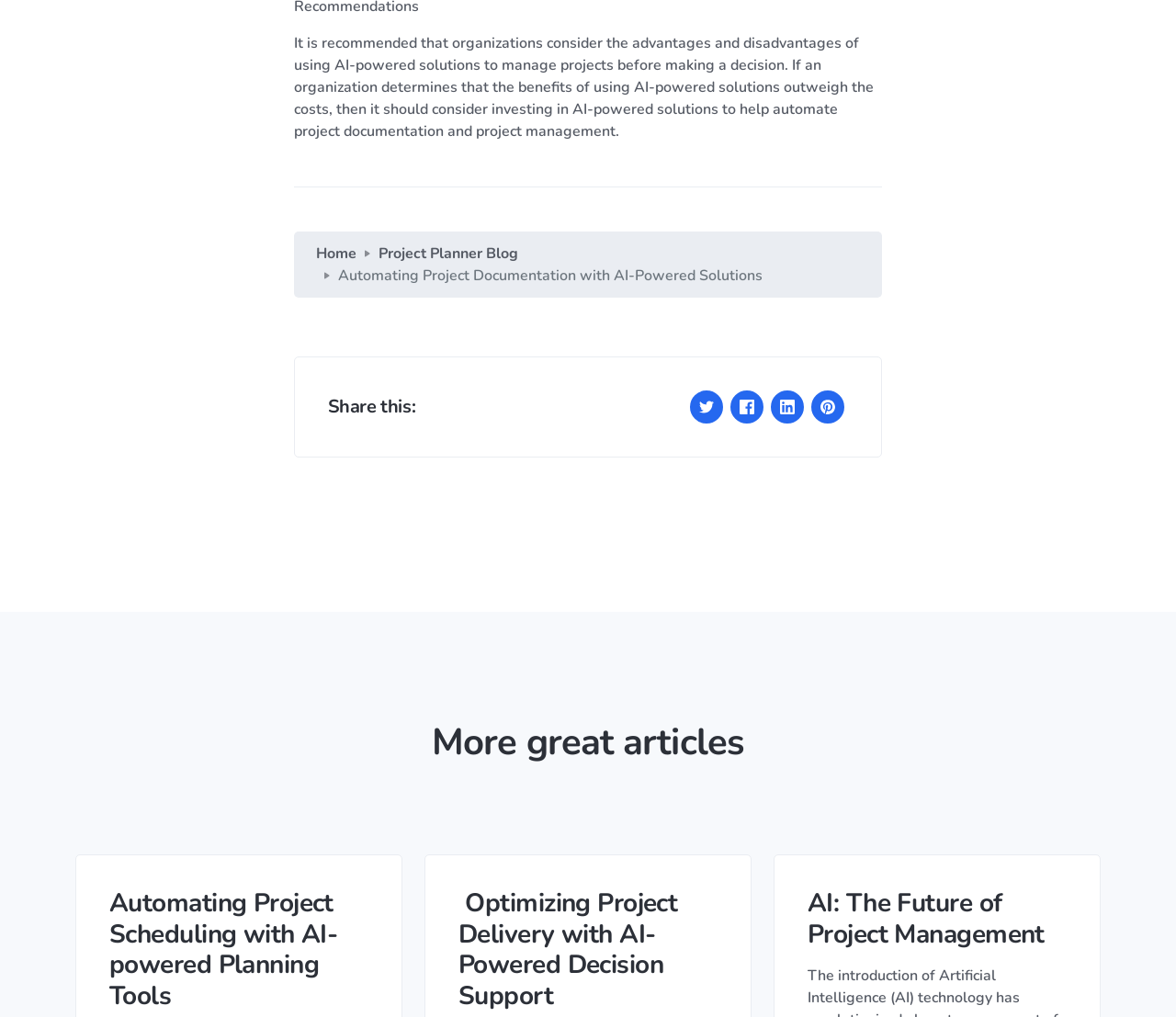Predict the bounding box for the UI component with the following description: "Home".

[0.268, 0.24, 0.303, 0.259]